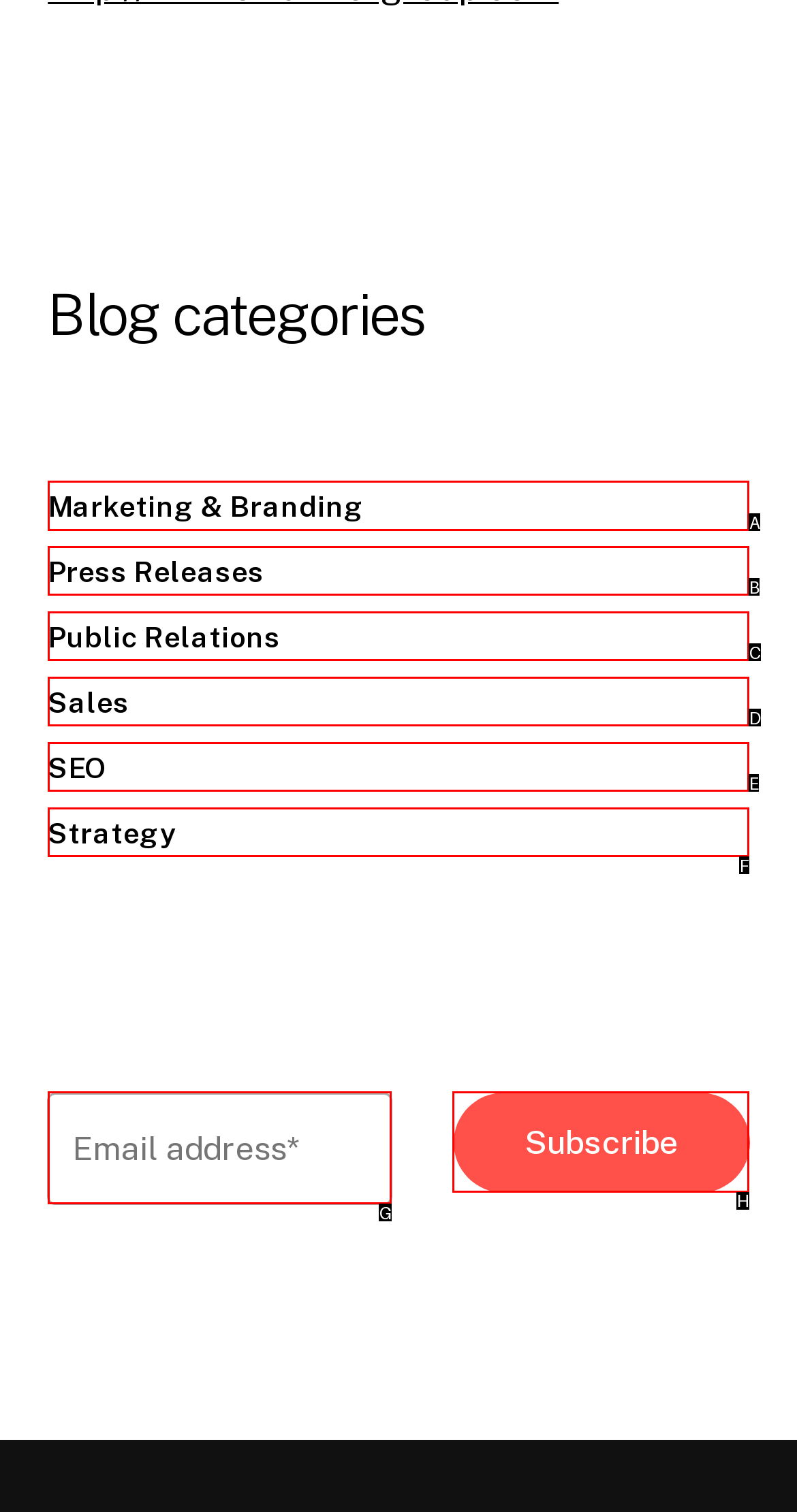Select the correct option from the given choices to perform this task: View Marketing & Branding blog category. Provide the letter of that option.

A